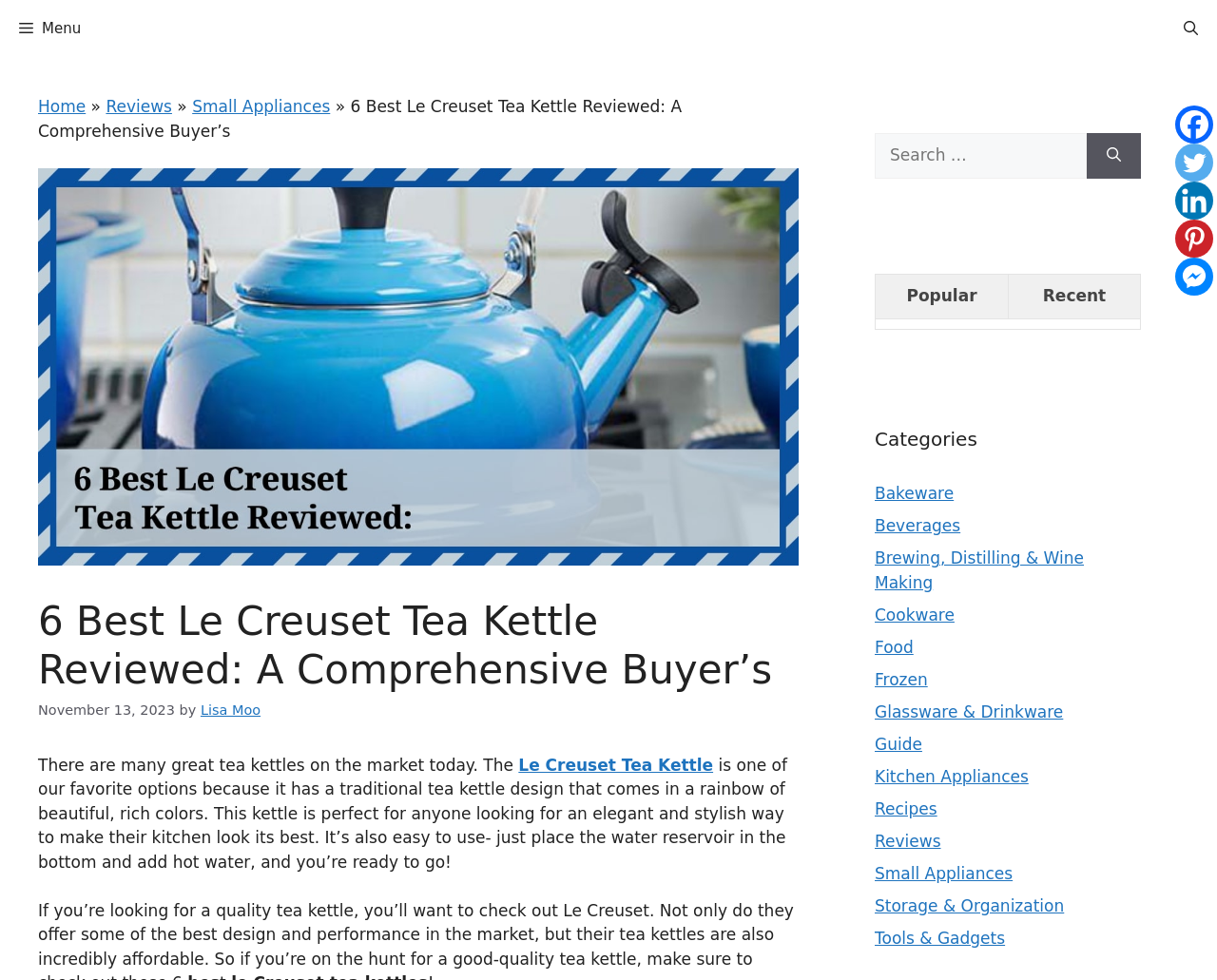Write a detailed summary of the webpage, including text, images, and layout.

This webpage is a review article about the Le Creuset Tea Kettle. At the top left corner, there is a menu button. Next to it, on the top right corner, there is a search bar with a link to open it. Below the search bar, there is a navigation breadcrumb trail showing the path "Home > Reviews > Small Appliances". 

Below the breadcrumb trail, there is a large image of the Le Creuset Tea Kettle. To the right of the image, there is a header section with the title "6 Best Le Creuset Tea Kettle Reviewed: A Comprehensive Buyer’s" and a timestamp "November 13, 2023" by the author "Lisa Moo". 

Below the header section, there is a paragraph of text describing the Le Creuset Tea Kettle, mentioning its traditional design and elegant appearance. The text also explains how to use the kettle.

On the top right corner of the page, there are social media links to Facebook, Twitter, Linkedin, Pinterest, and Facebook Messenger. 

On the right sidebar, there is a search box with a button to search. Below the search box, there are links to "Popular" and "Recent" articles. Further down, there is a list of categories including "Bakeware", "Beverages", "Brewing, Distilling & Wine Making", and many others.